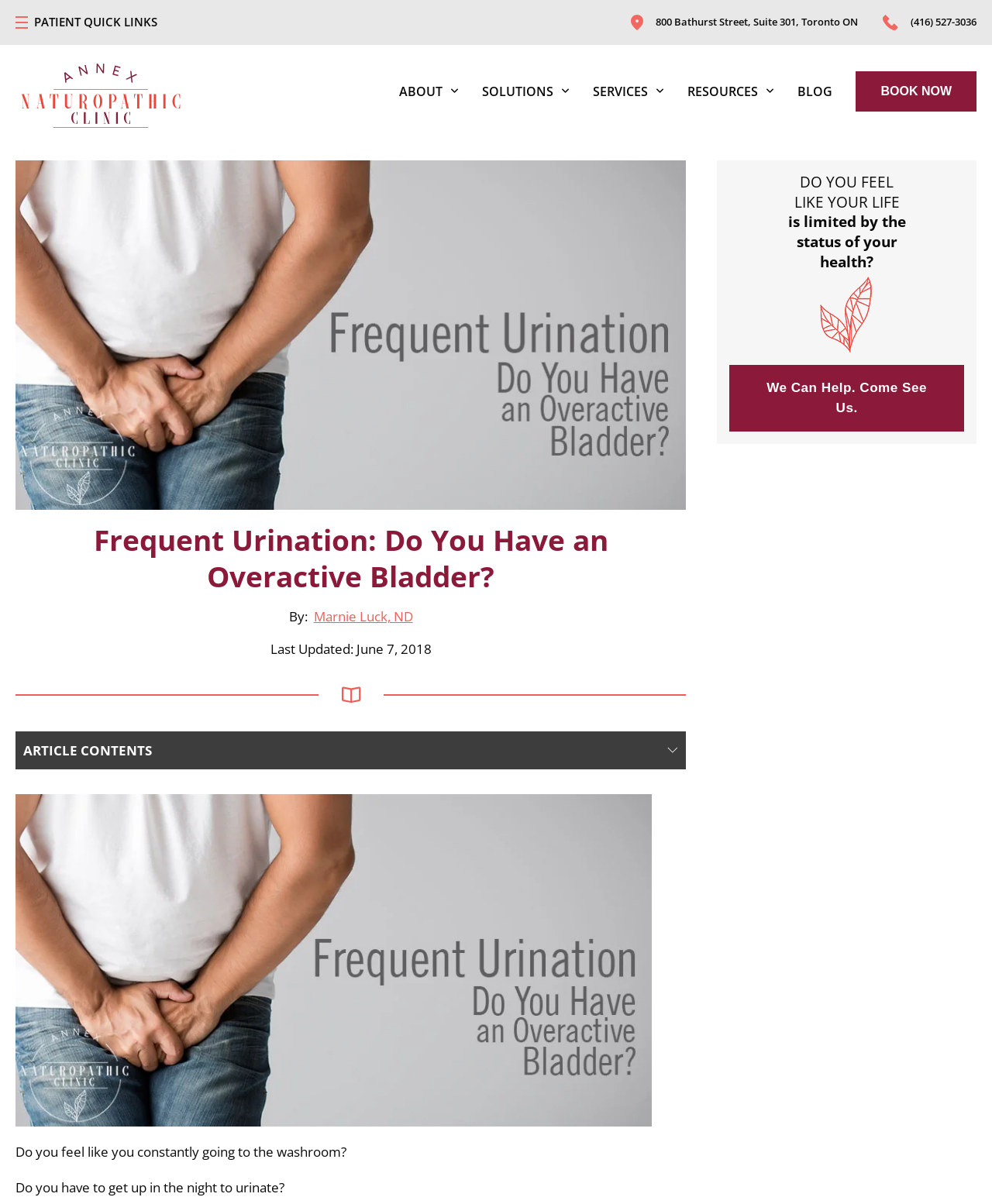What is the title of the article?
Provide a one-word or short-phrase answer based on the image.

Frequent Urination: Do You Have an Overactive Bladder?